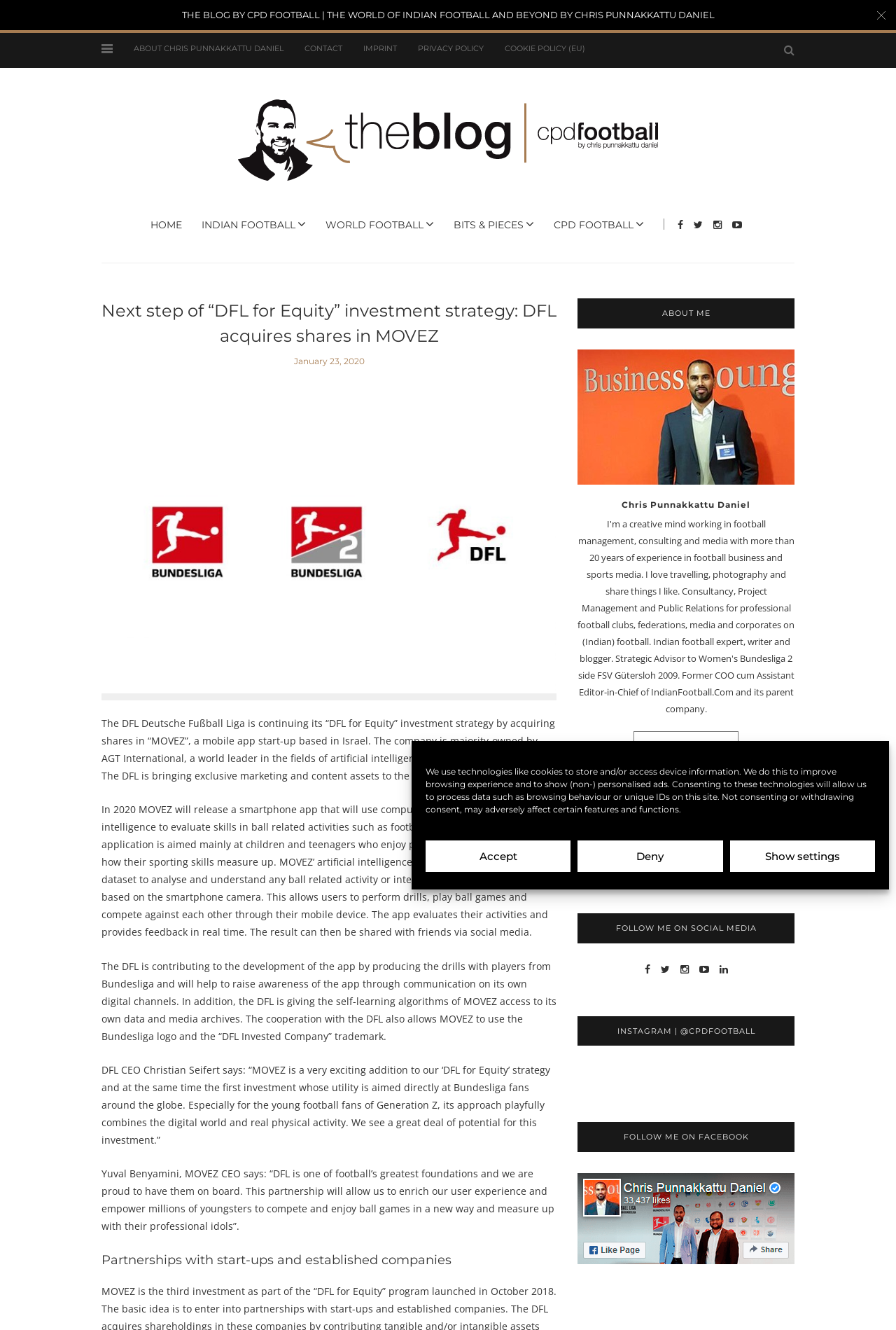Provide the bounding box coordinates, formatted as (top-left x, top-left y, bottom-right x, bottom-right y), with all values being floating point numbers between 0 and 1. Identify the bounding box of the UI element that matches the description: World Football

[0.363, 0.164, 0.484, 0.174]